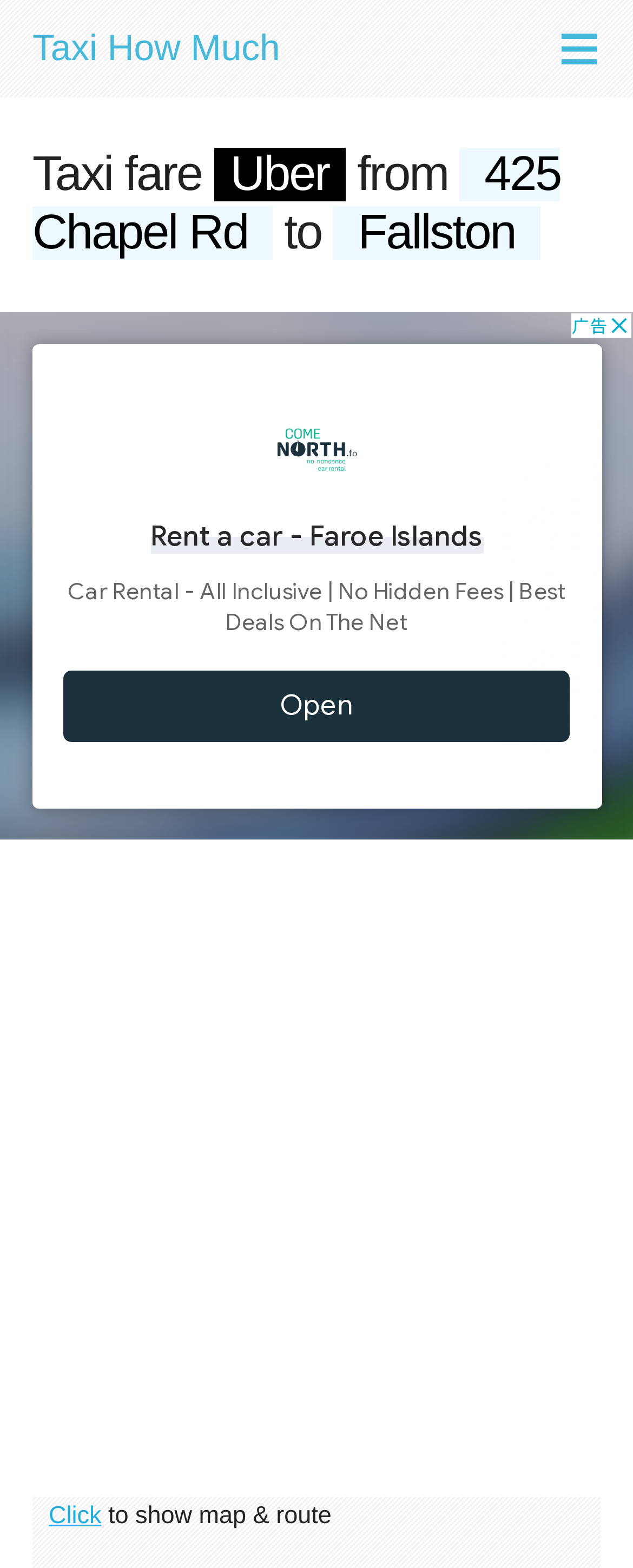What can I do with the 'Airport Transfer Booking' button?
Refer to the image and provide a one-word or short phrase answer.

Book an airport transfer